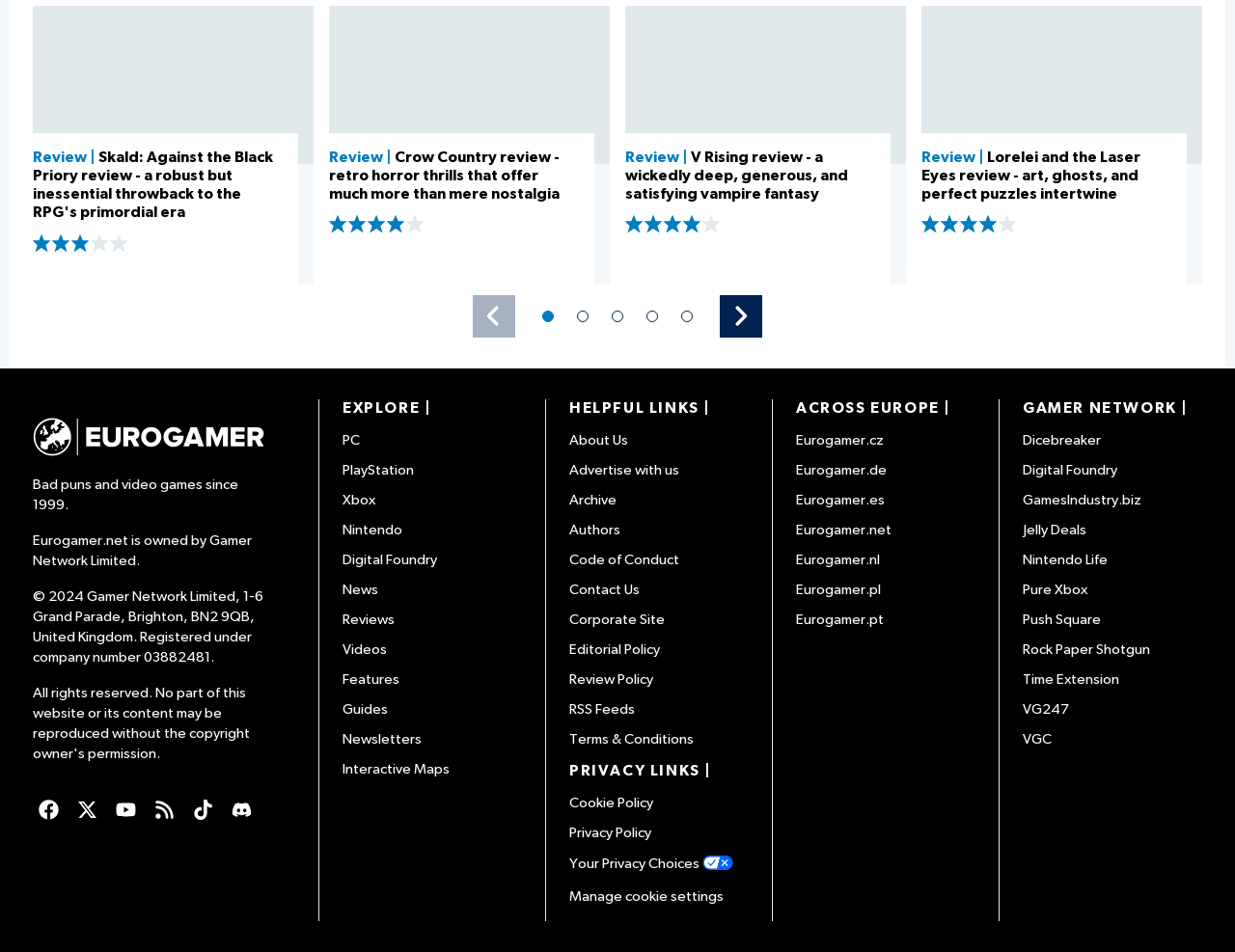Please use the details from the image to answer the following question comprehensively:
What is the rating of the Skald: Against the Black Priory review?

I found the review of Skald: Against the Black Priory on the webpage, and next to it, there is a rating of 3 stars out of 5.